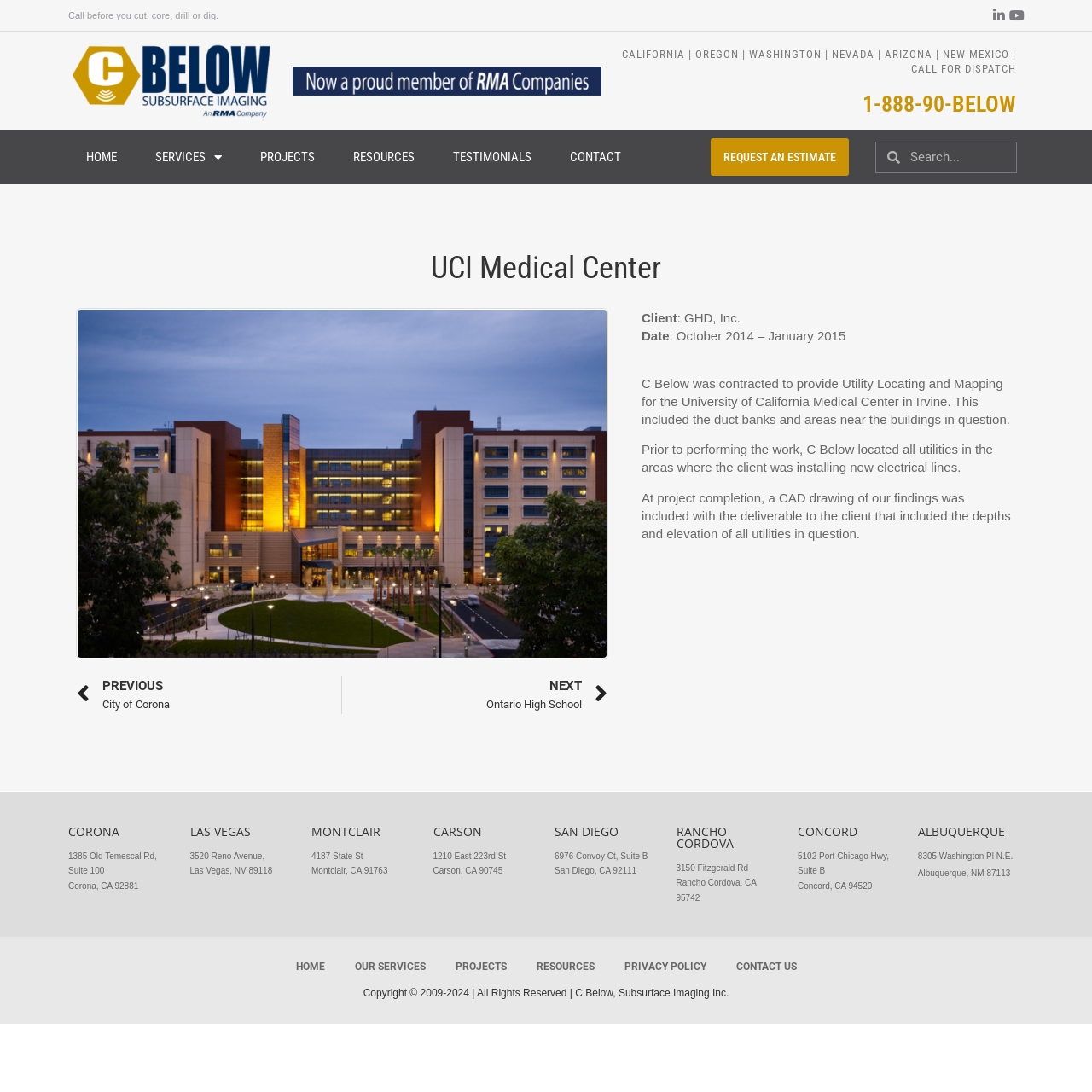Locate the bounding box coordinates of the area that needs to be clicked to fulfill the following instruction: "View the UCI Medical Center project". The coordinates should be in the format of four float numbers between 0 and 1, namely [left, top, right, bottom].

[0.062, 0.232, 0.938, 0.26]